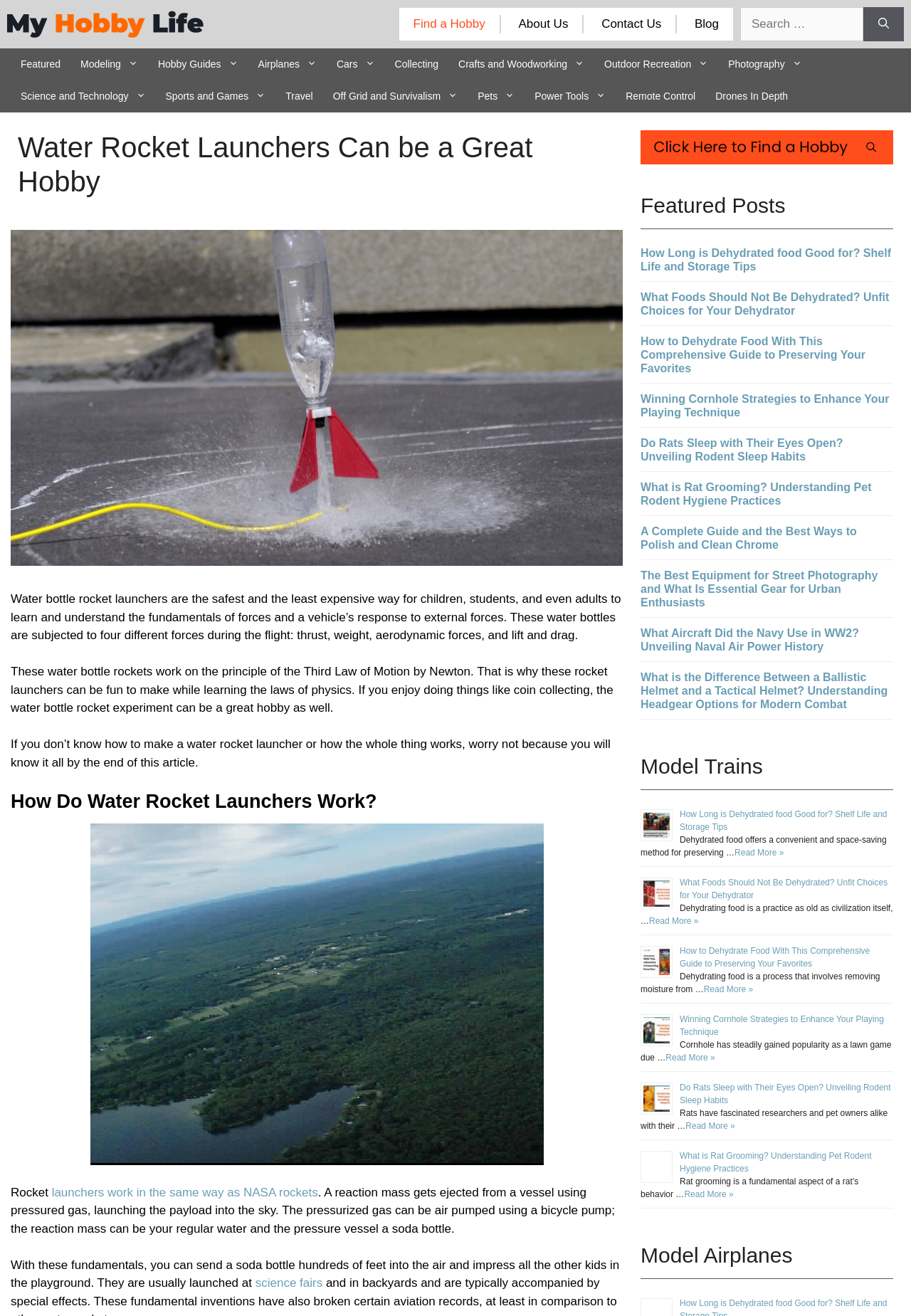Locate the bounding box coordinates of the area where you should click to accomplish the instruction: "Check out 'Featured Posts'".

[0.703, 0.144, 0.98, 0.174]